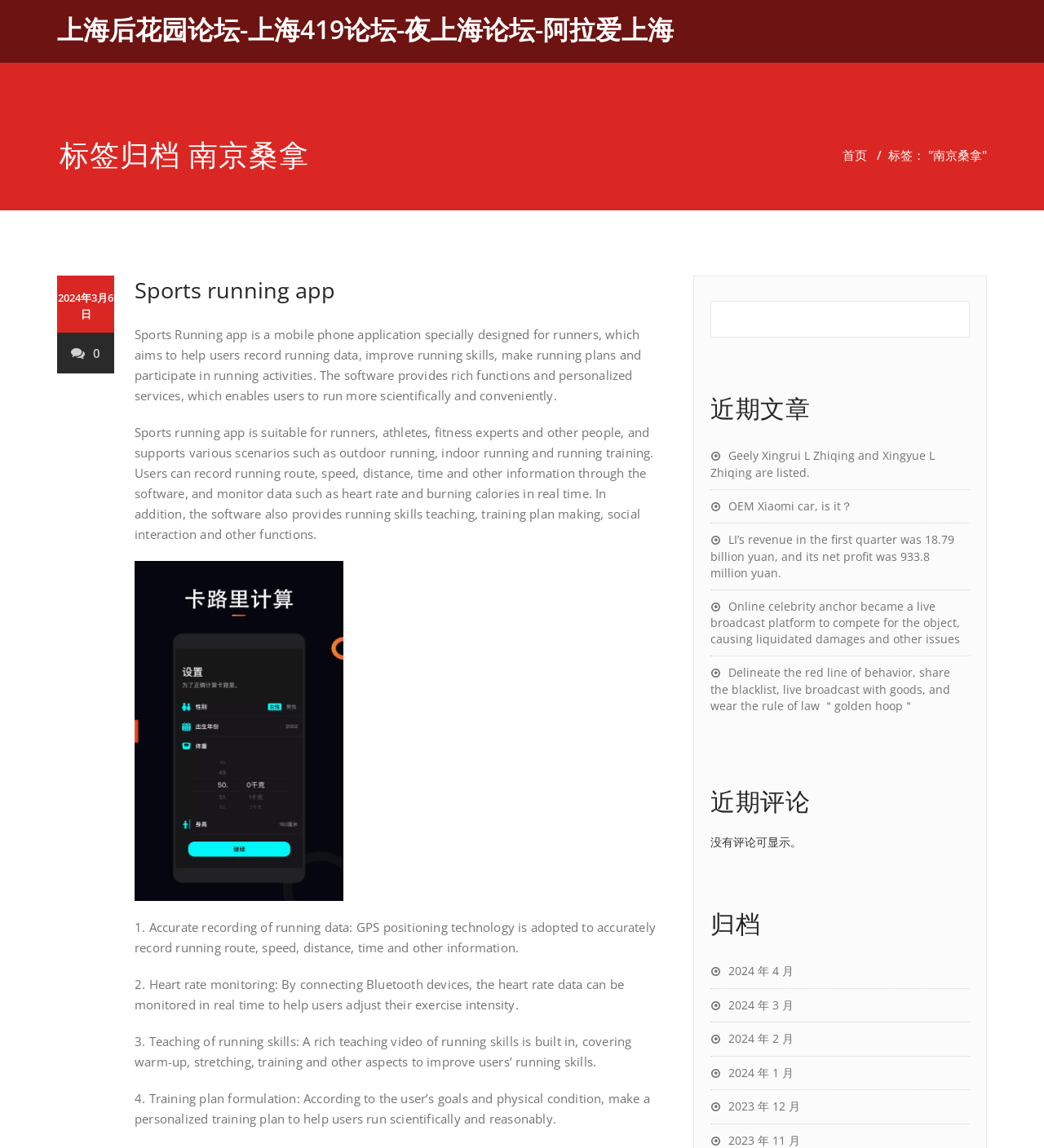Identify the bounding box coordinates of the region that should be clicked to execute the following instruction: "Read the recent article 'Geely Xingrui L Zhiqing and Xingyue L Zhiqing are listed'".

[0.68, 0.39, 0.895, 0.418]